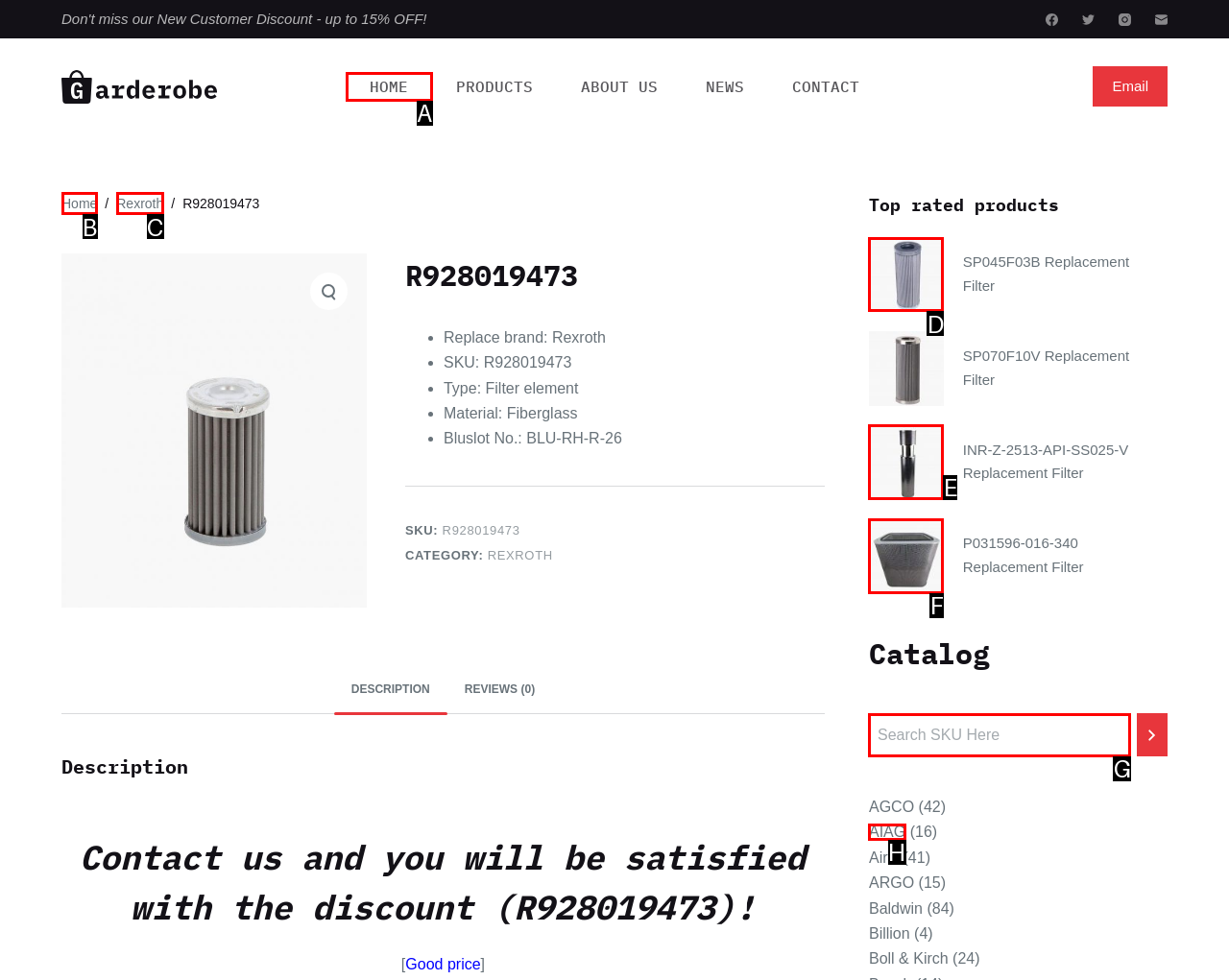Identify the correct UI element to click on to achieve the following task: Search for a product Respond with the corresponding letter from the given choices.

G